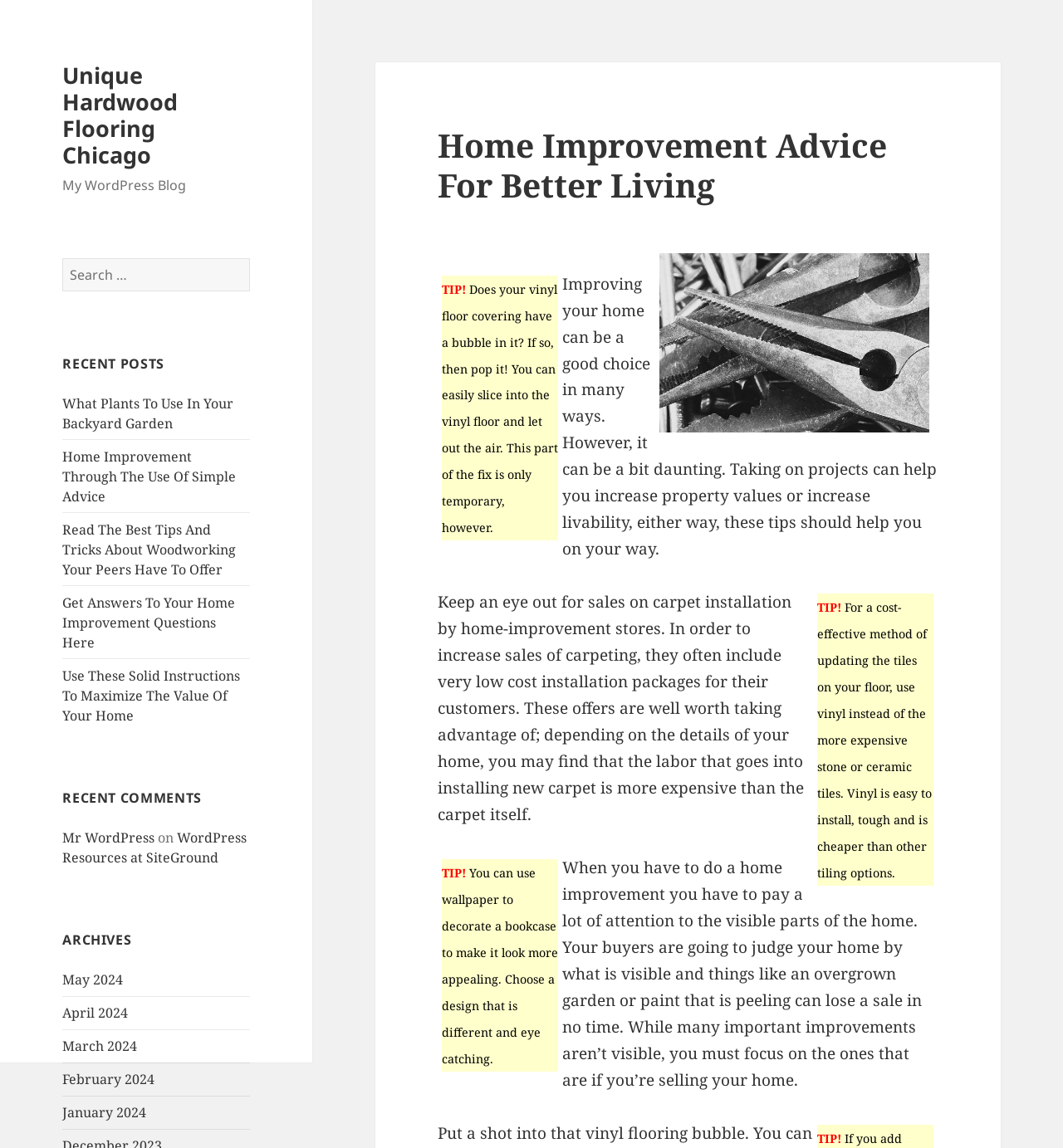How many recent comments are there?
By examining the image, provide a one-word or phrase answer.

3